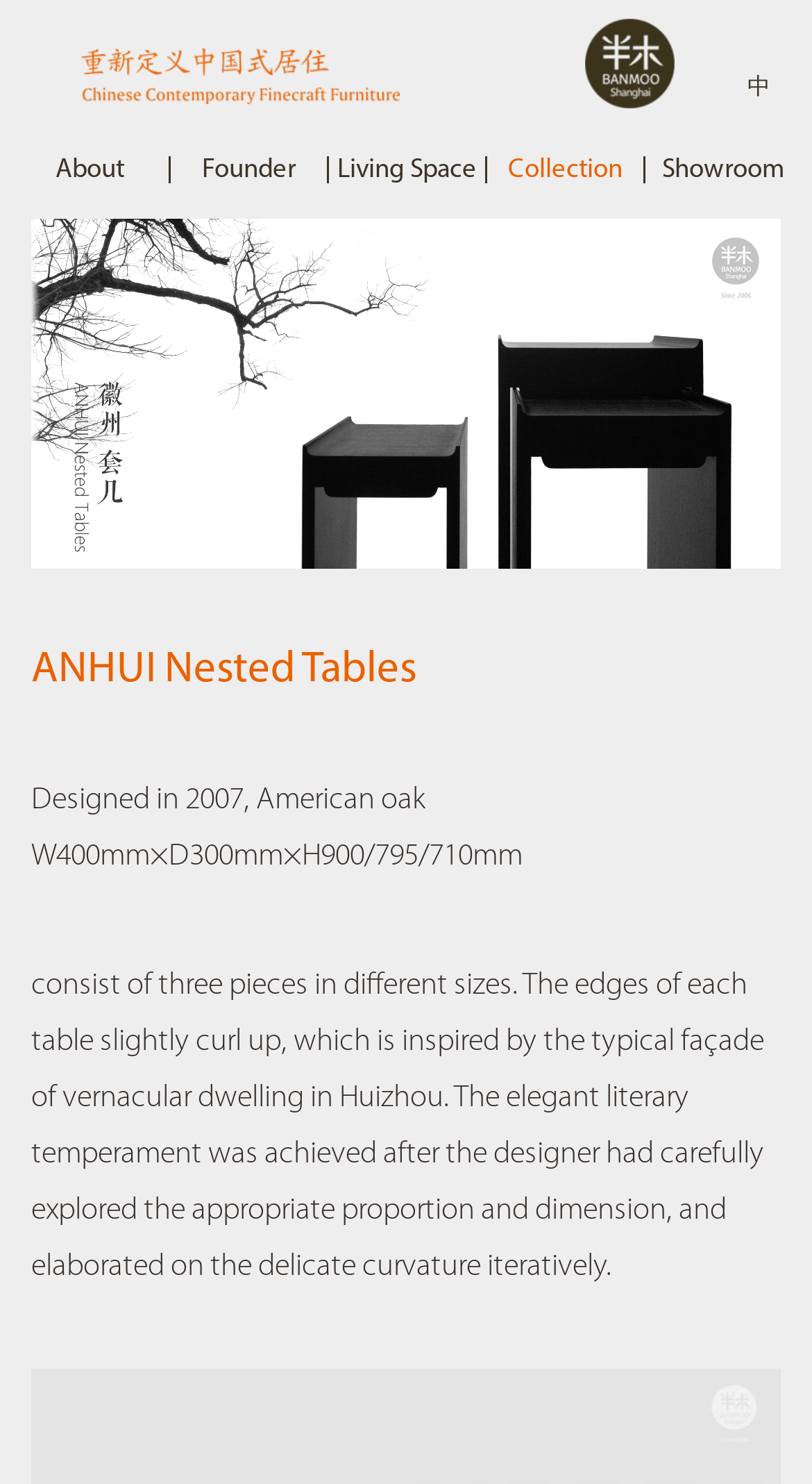What is the material of the ANHUI Nested Tables?
Provide a concise answer using a single word or phrase based on the image.

American oak